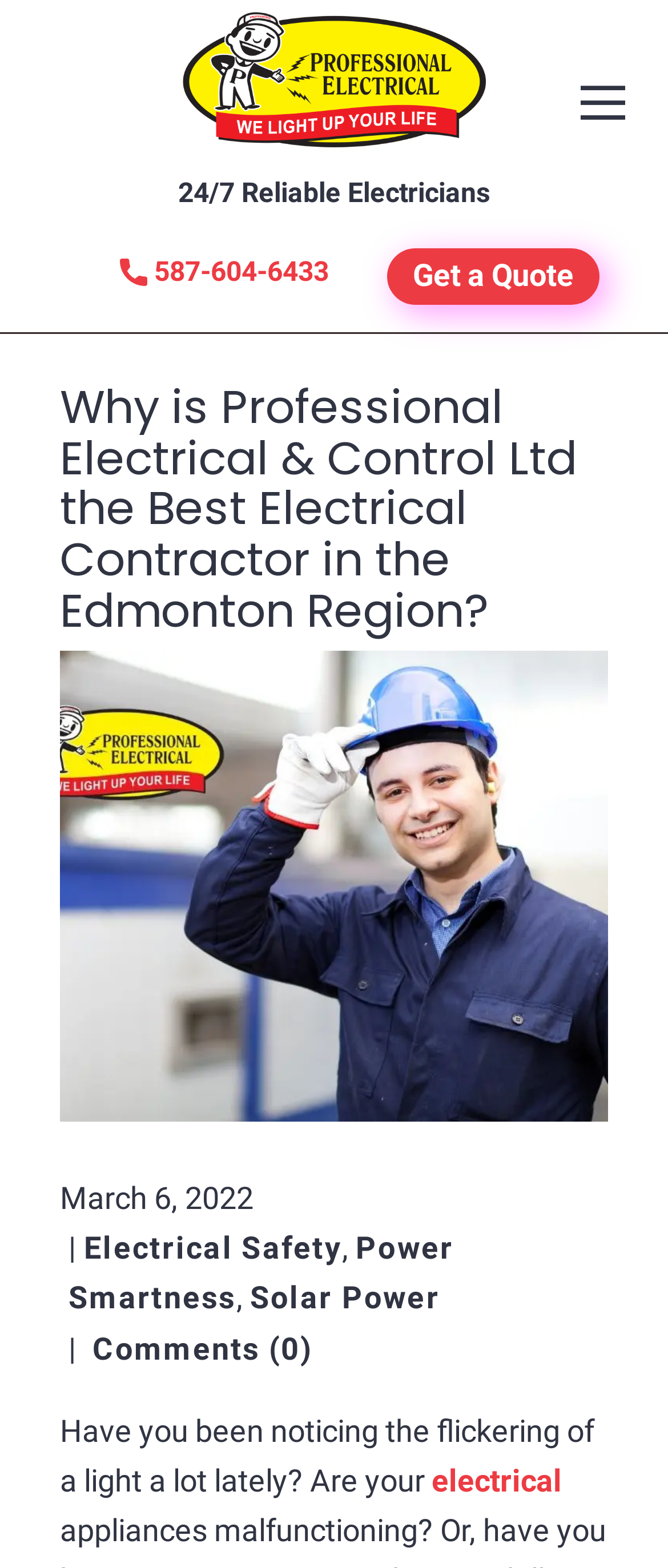How many images are there on the webpage?
Please respond to the question thoroughly and include all relevant details.

I counted the number of image elements on the webpage, which are scattered throughout the layout.